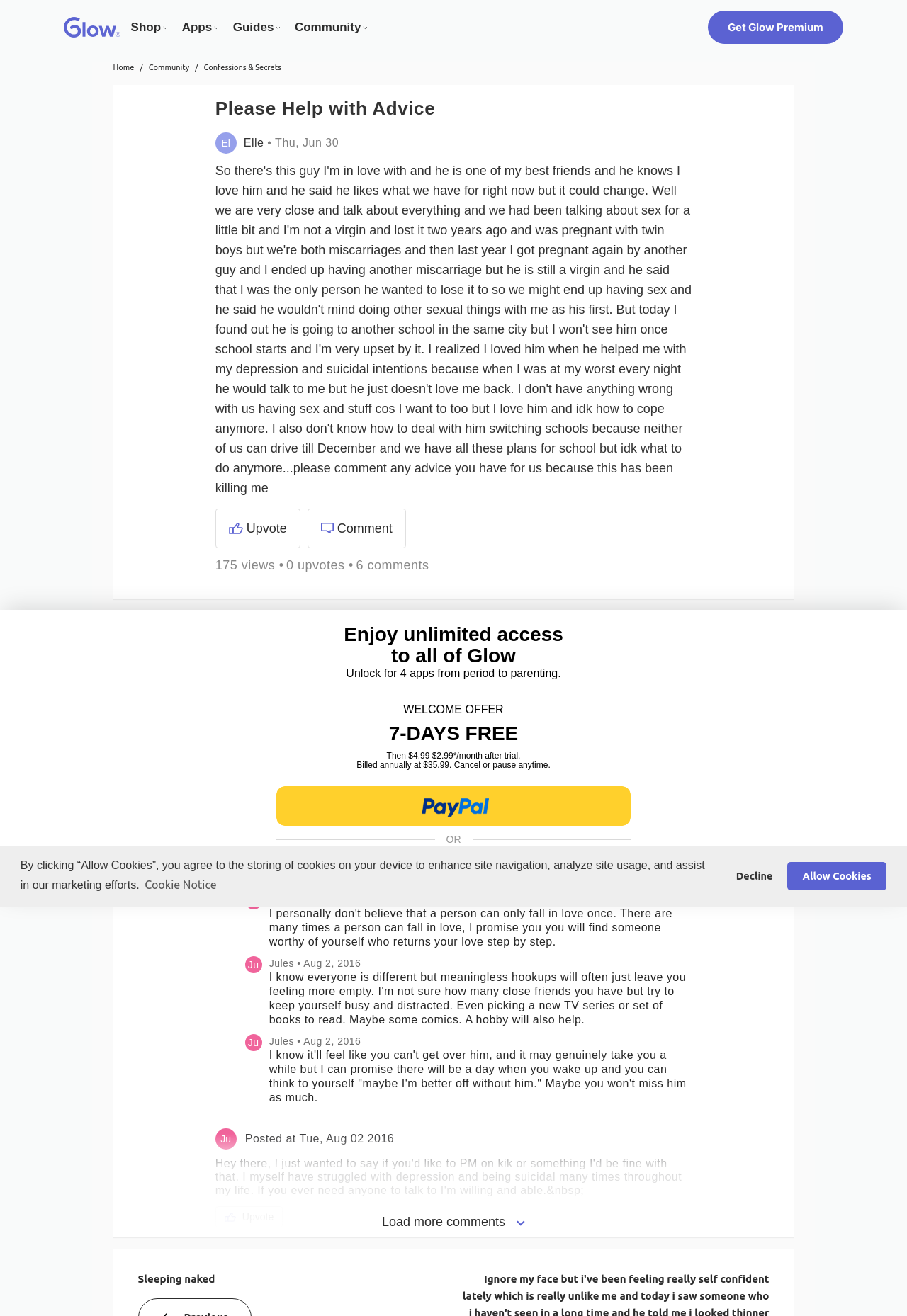Identify the bounding box of the UI element that matches this description: "Confessions & Secrets".

[0.225, 0.048, 0.31, 0.054]